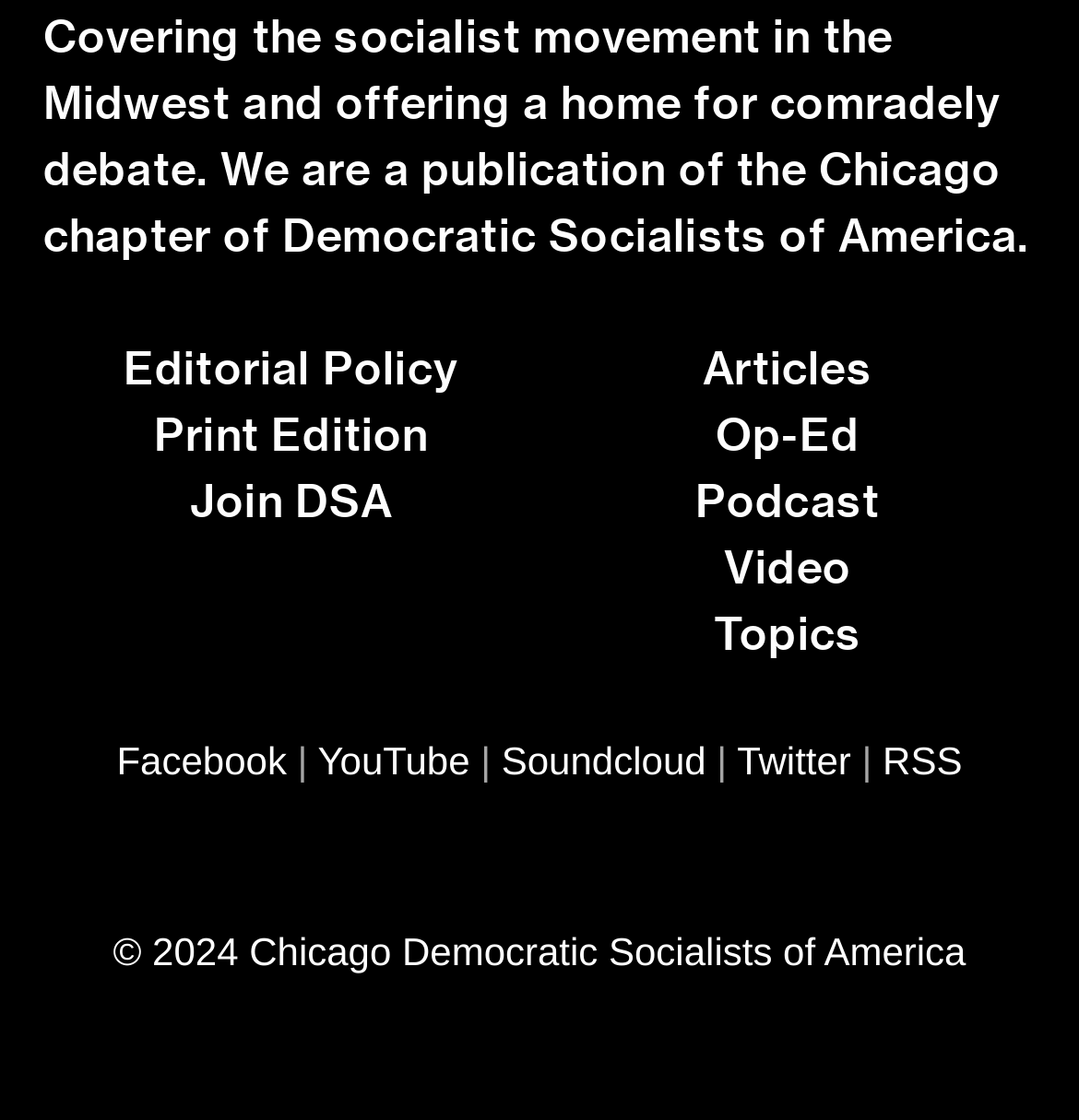Please identify the coordinates of the bounding box for the clickable region that will accomplish this instruction: "Read the editorial policy".

[0.114, 0.304, 0.426, 0.353]